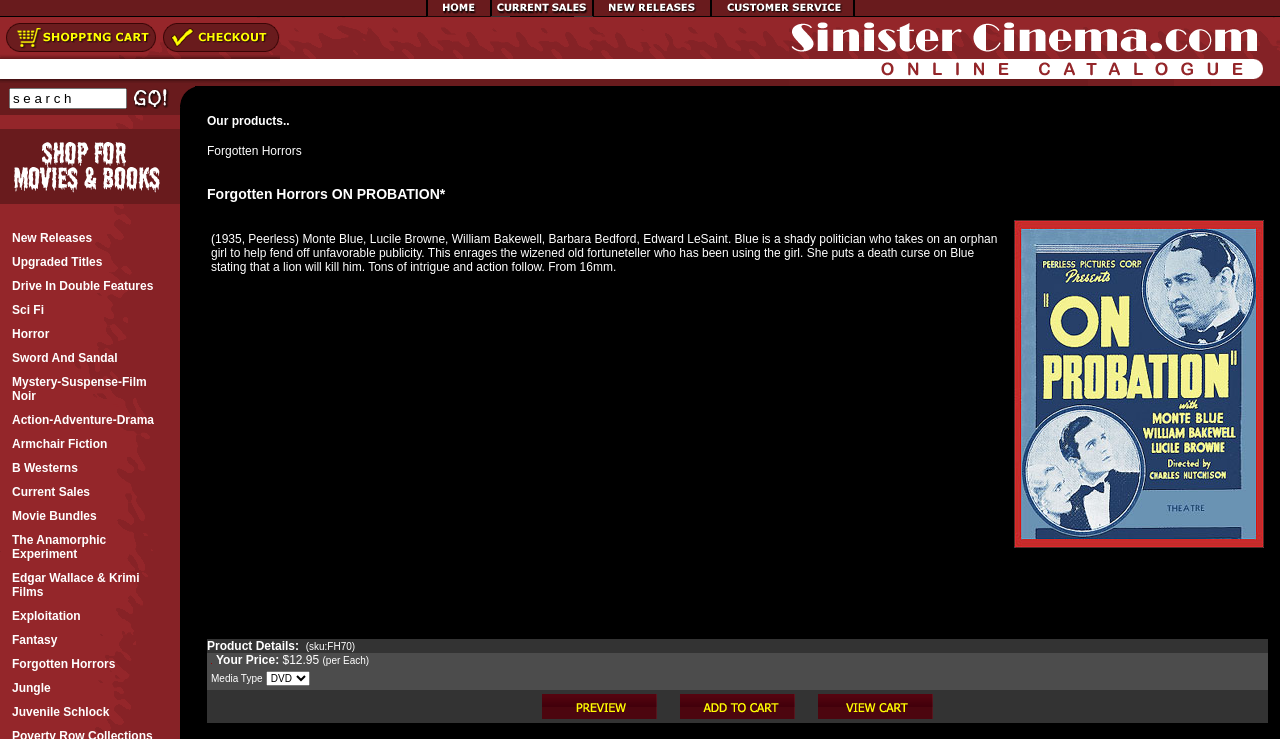Provide a short, one-word or phrase answer to the question below:
What is the name of the section that lists products?

Our products